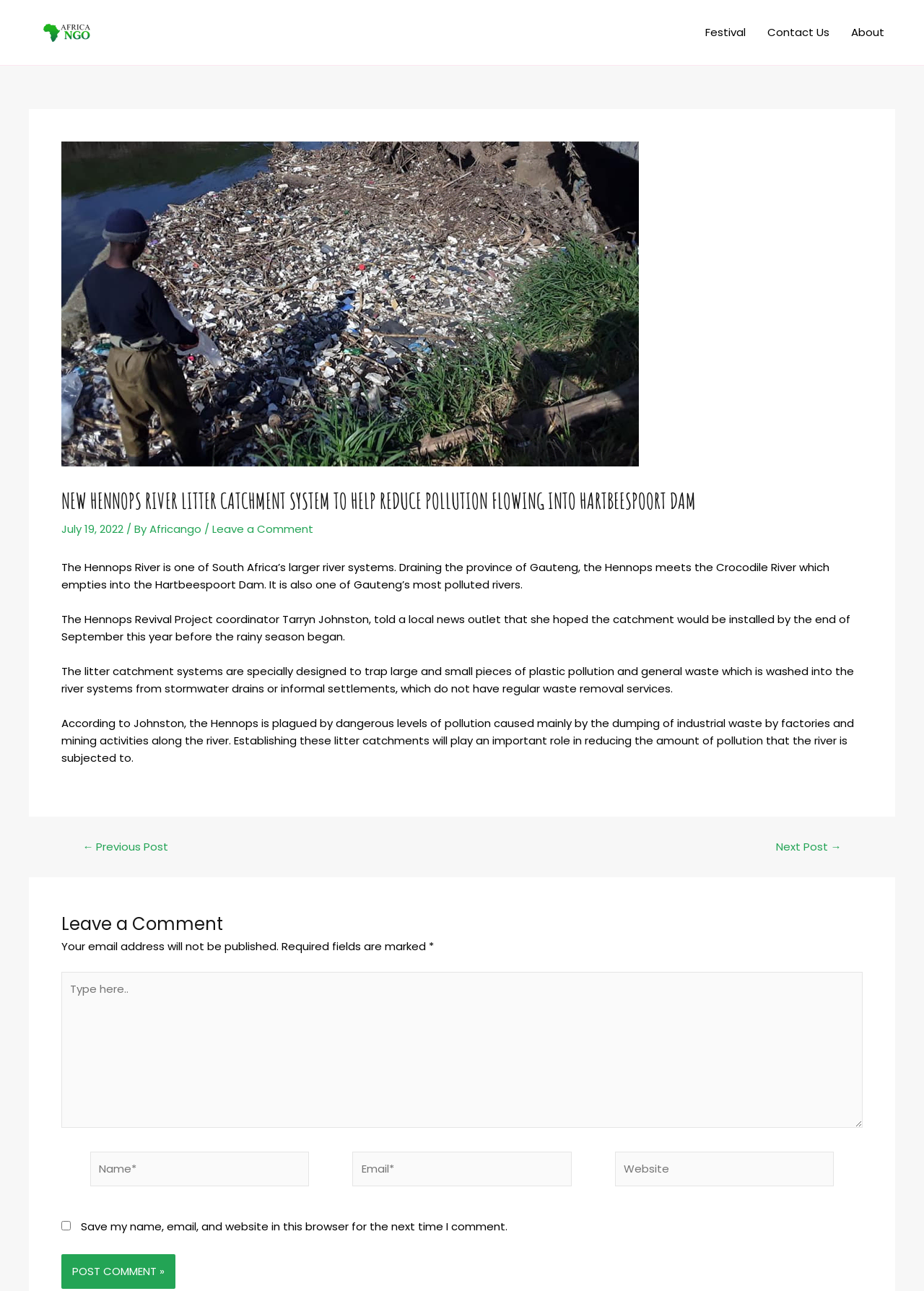Extract the bounding box coordinates for the UI element described as: "Africango".

[0.162, 0.404, 0.221, 0.416]